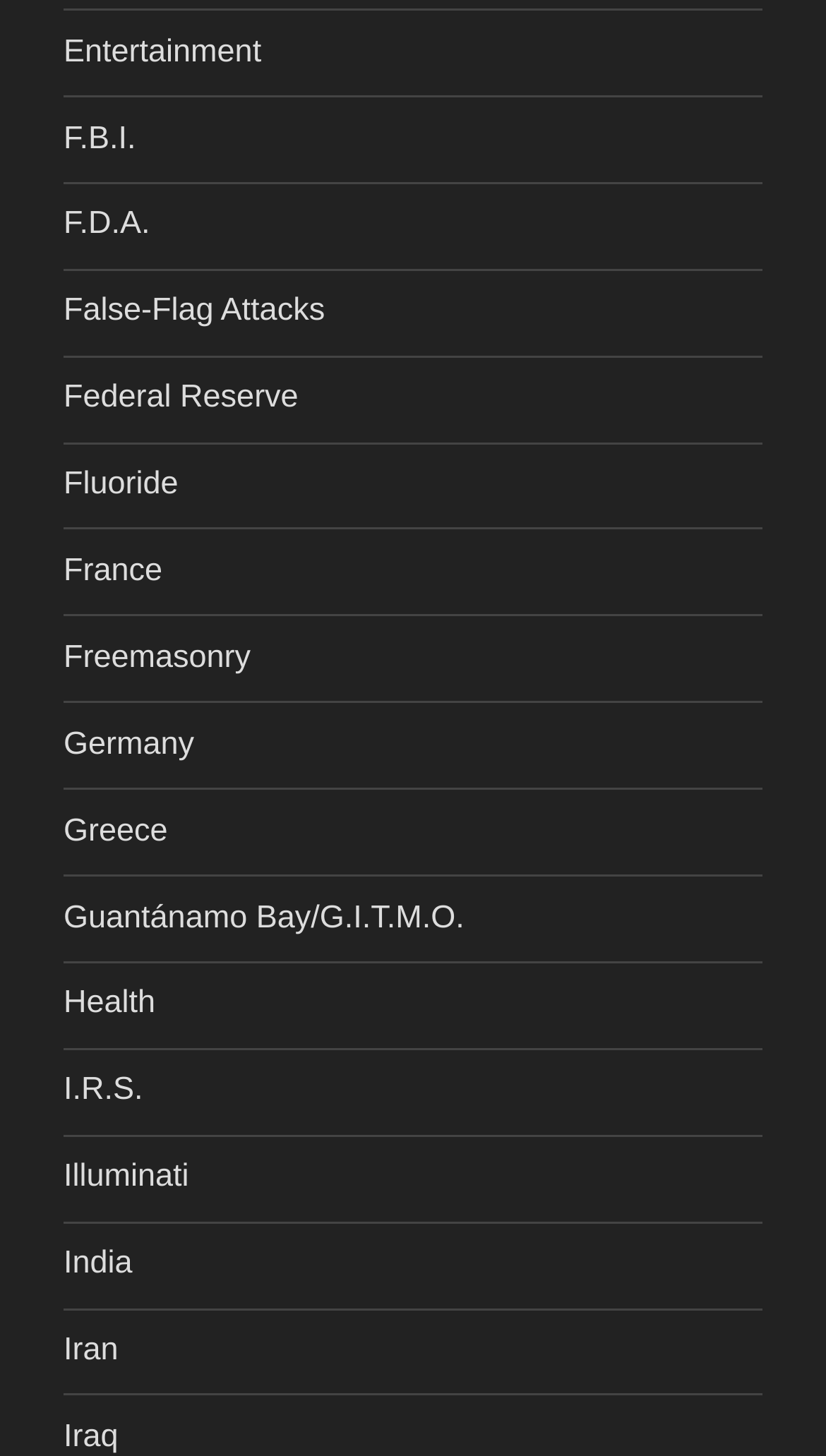Please indicate the bounding box coordinates for the clickable area to complete the following task: "Click on Entertainment". The coordinates should be specified as four float numbers between 0 and 1, i.e., [left, top, right, bottom].

[0.077, 0.023, 0.316, 0.047]